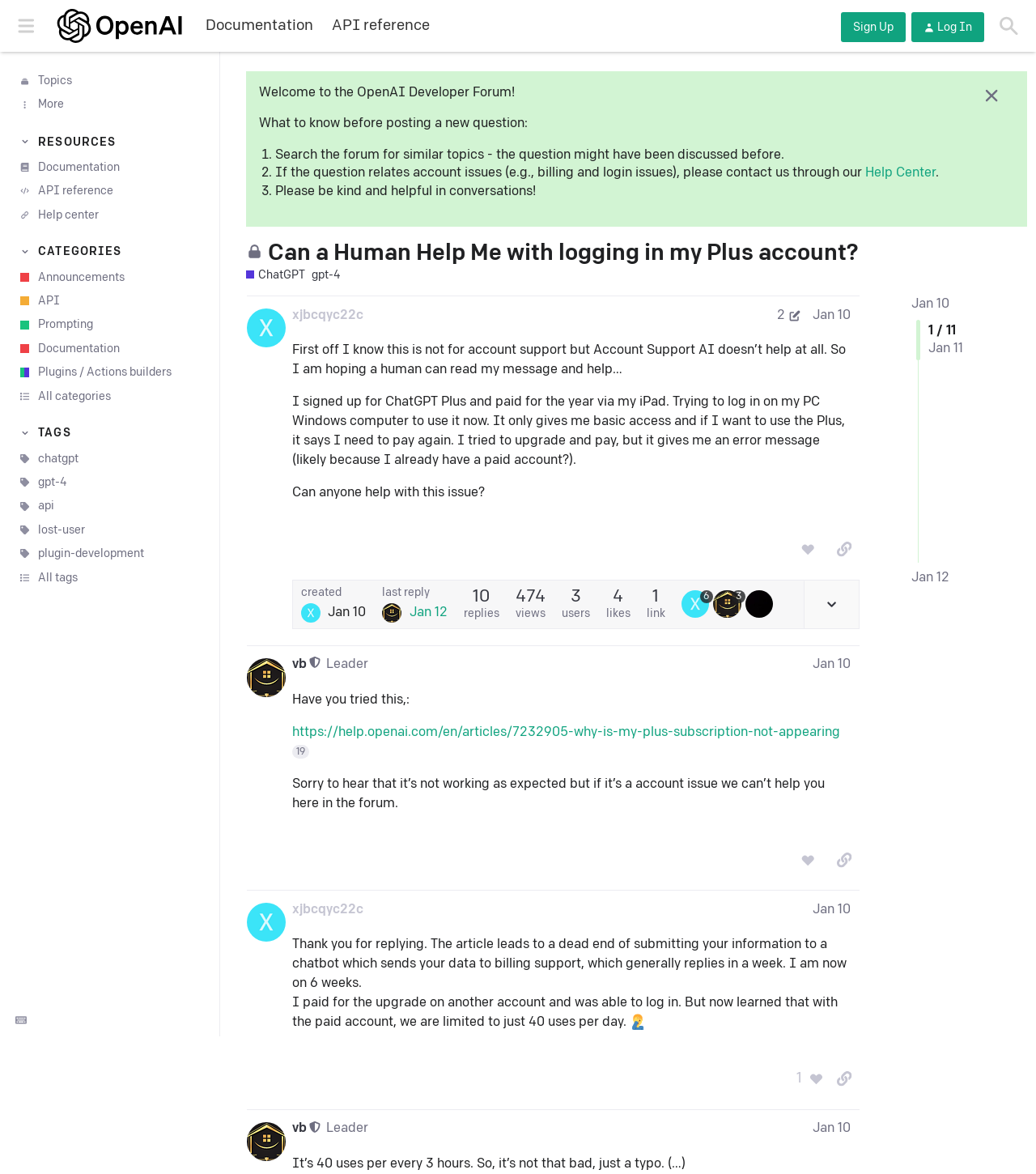Answer the question below with a single word or a brief phrase: 
What is the category of the topic 'API'?

API